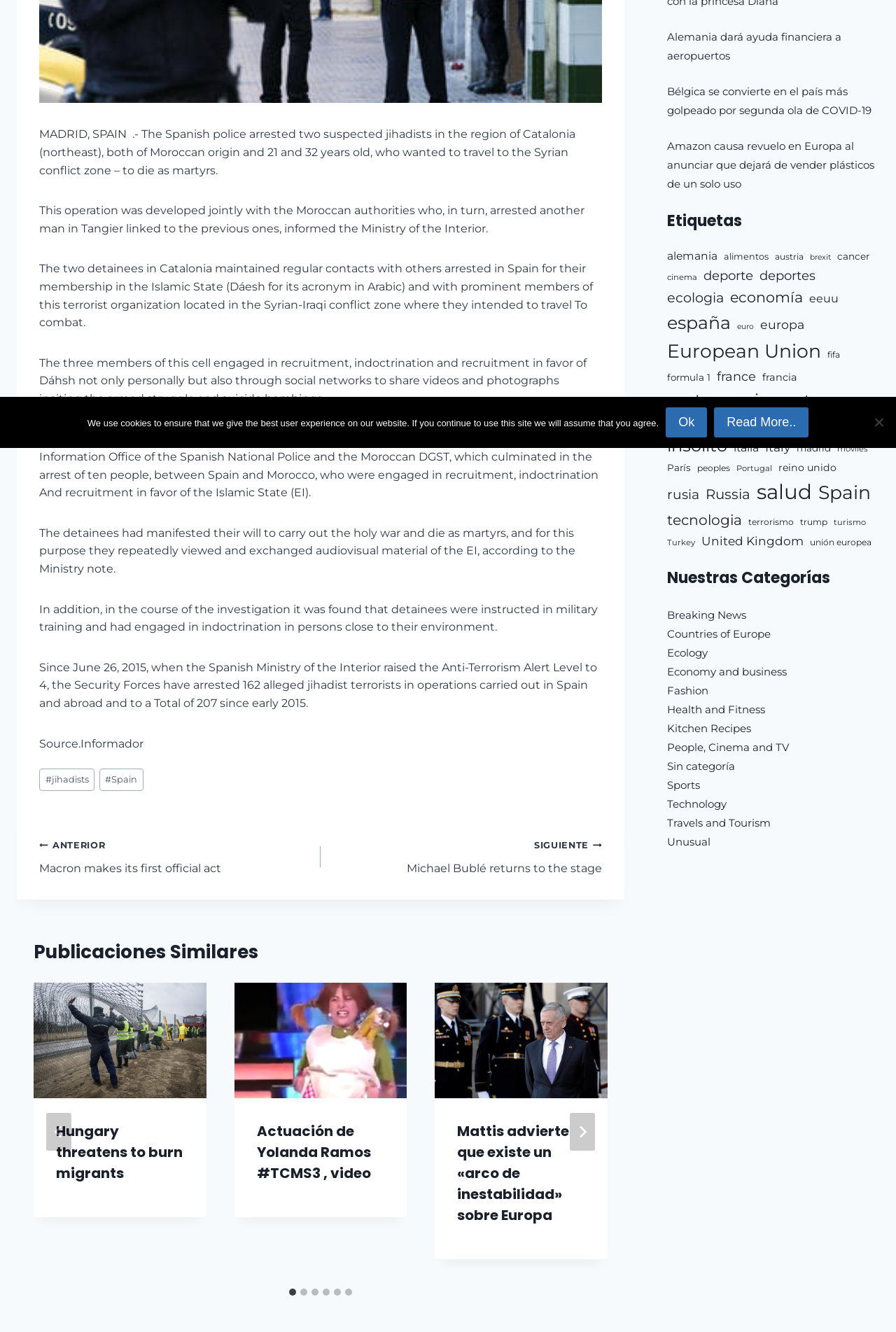Bounding box coordinates are given in the format (top-left x, top-left y, bottom-right x, bottom-right y). All values should be floating point numbers between 0 and 1. Provide the bounding box coordinate for the UI element described as: Travels and Tourism

[0.745, 0.613, 0.86, 0.623]